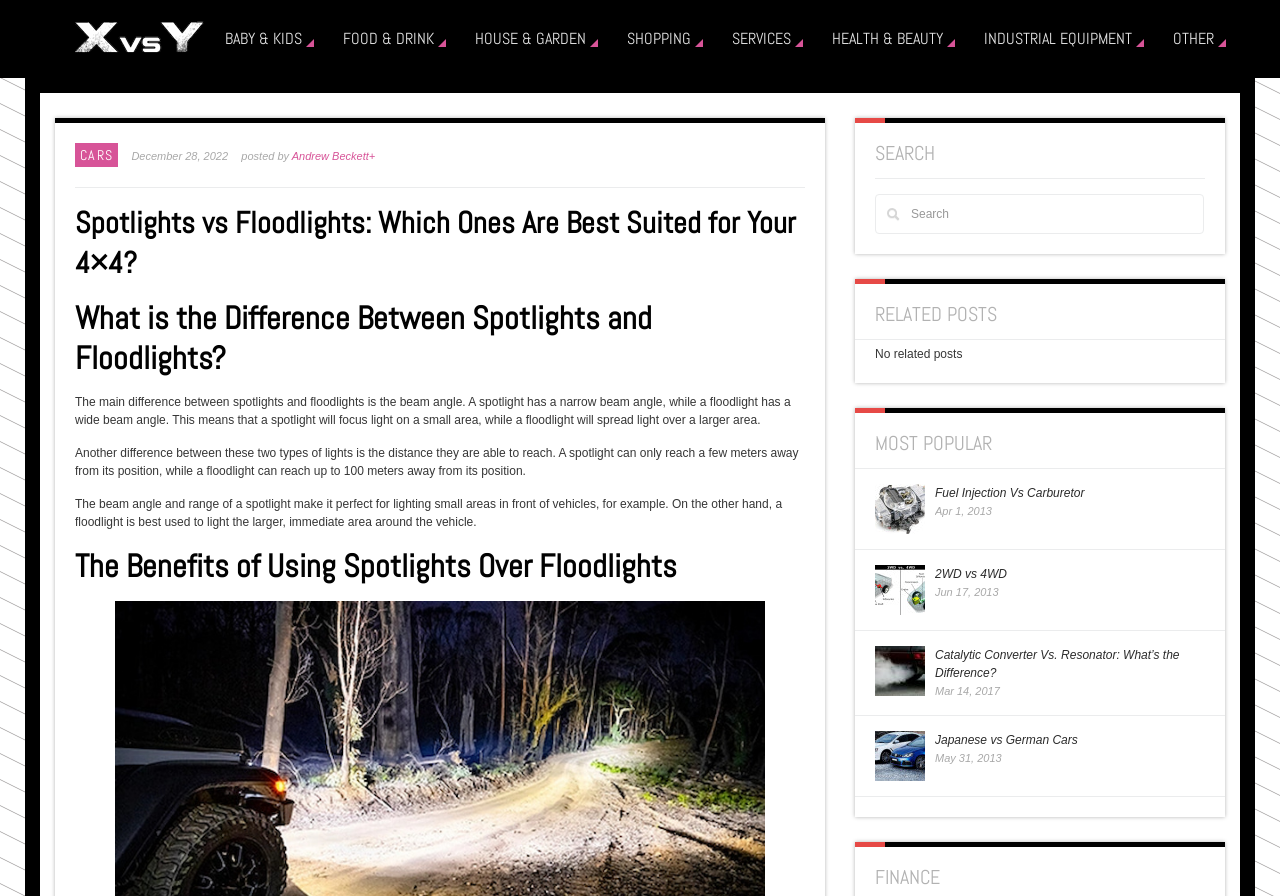Determine the bounding box coordinates of the clickable element necessary to fulfill the instruction: "View 'Fuel Injection Vs Carburetor' post". Provide the coordinates as four float numbers within the 0 to 1 range, i.e., [left, top, right, bottom].

[0.73, 0.54, 0.847, 0.56]